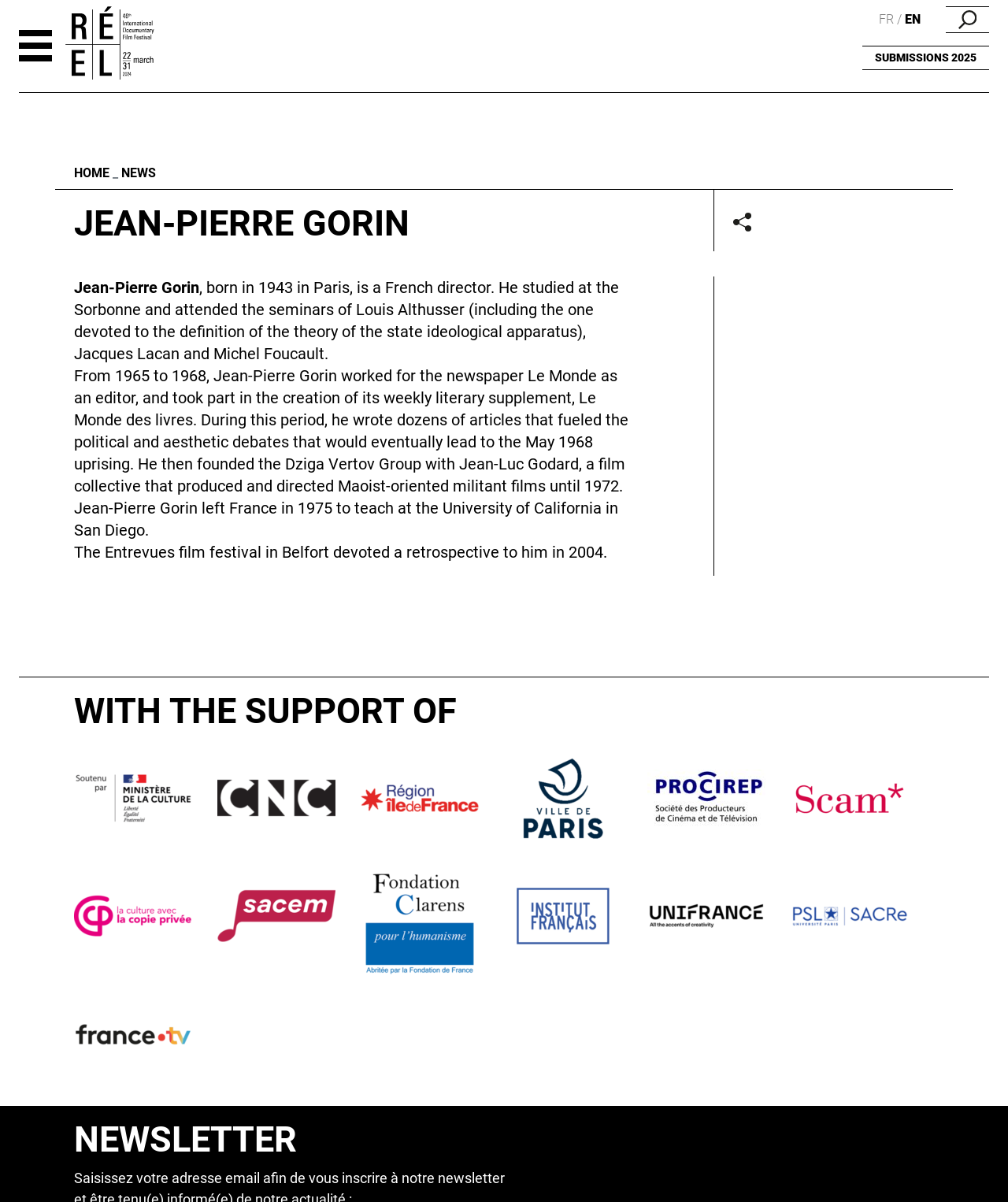Bounding box coordinates are specified in the format (top-left x, top-left y, bottom-right x, bottom-right y). All values are floating point numbers bounded between 0 and 1. Please provide the bounding box coordinate of the region this sentence describes: Share

[0.727, 0.176, 0.745, 0.193]